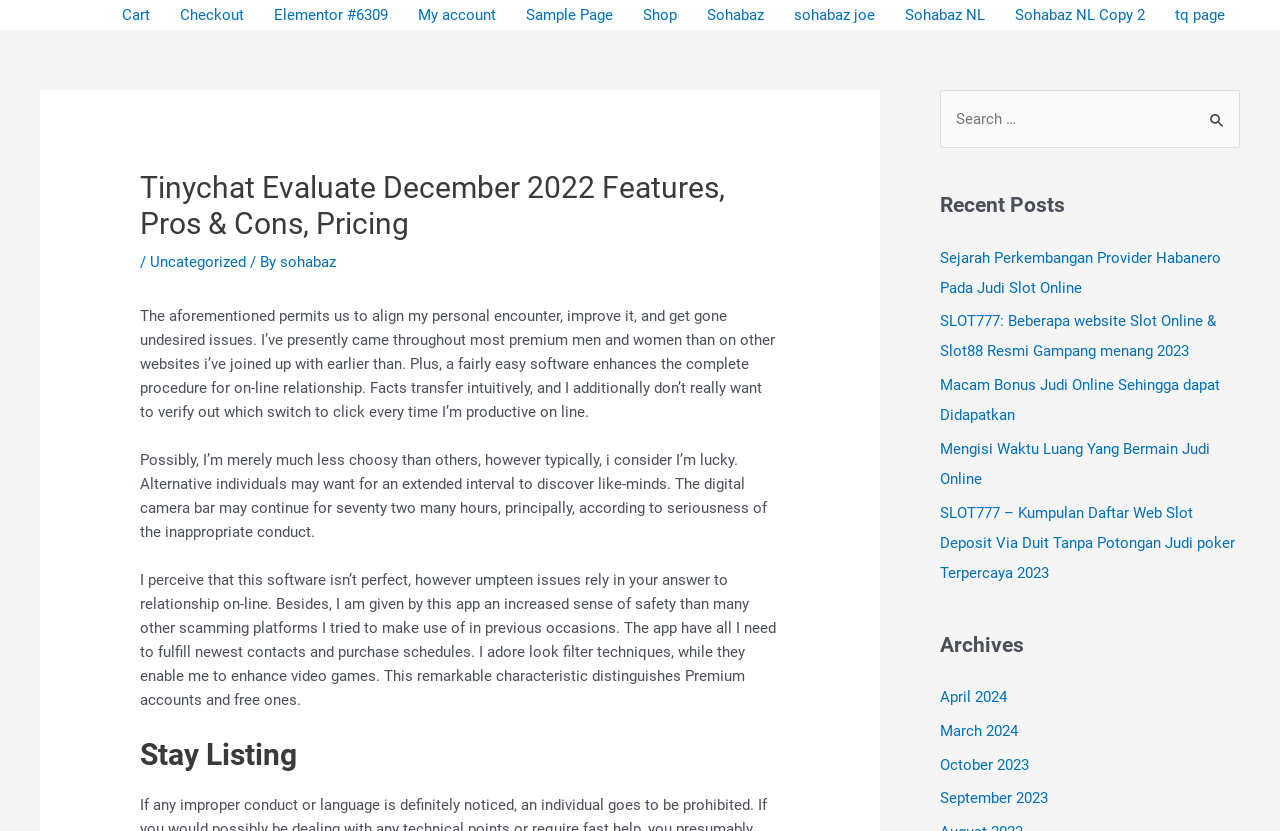Can you determine the bounding box coordinates of the area that needs to be clicked to fulfill the following instruction: "Read the 'Recent Posts'"?

[0.734, 0.229, 0.969, 0.707]